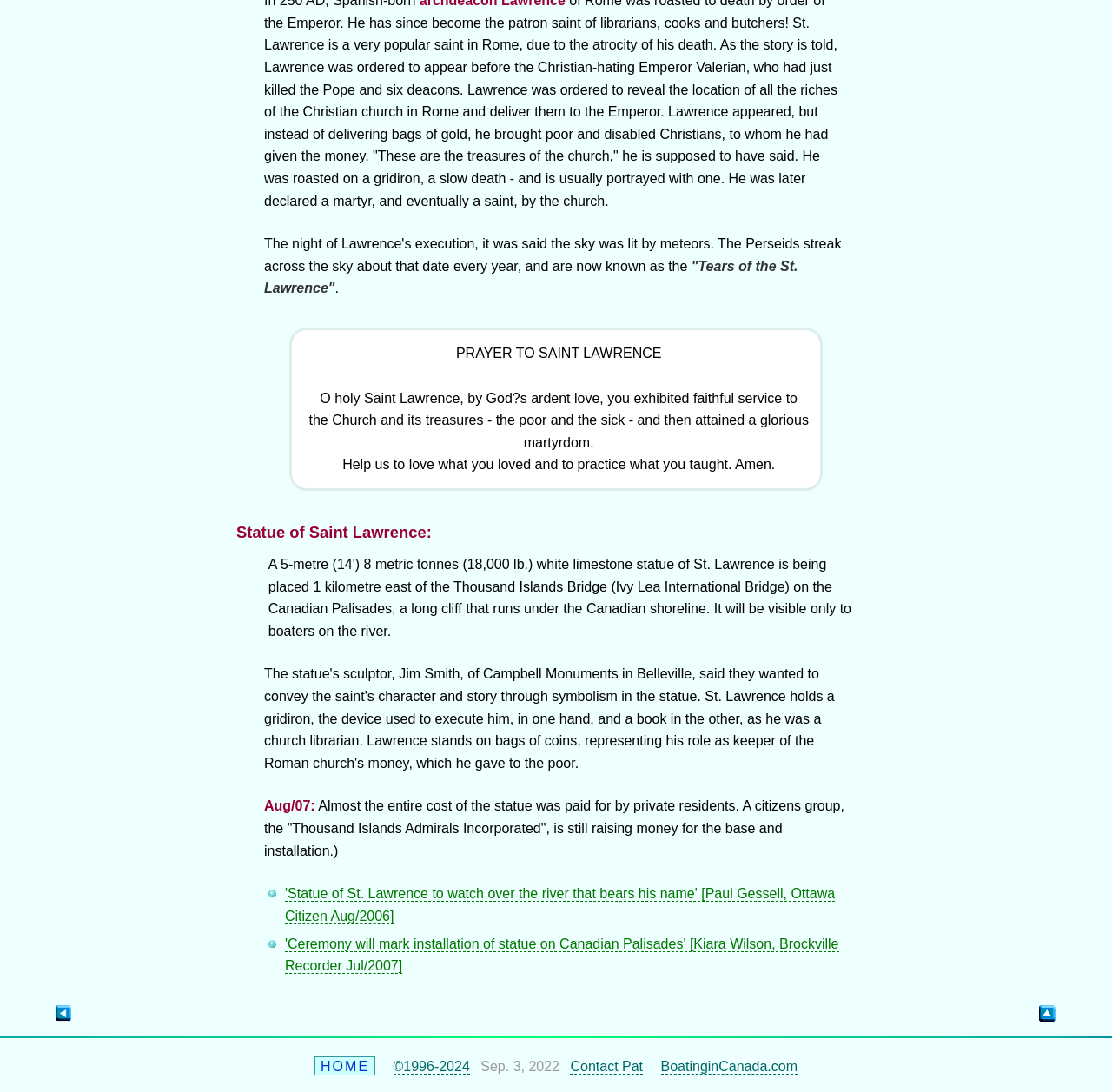What is the purpose of the 'Thousand Islands Admirals Incorporated' group?
Using the information from the image, give a concise answer in one word or a short phrase.

Raising money